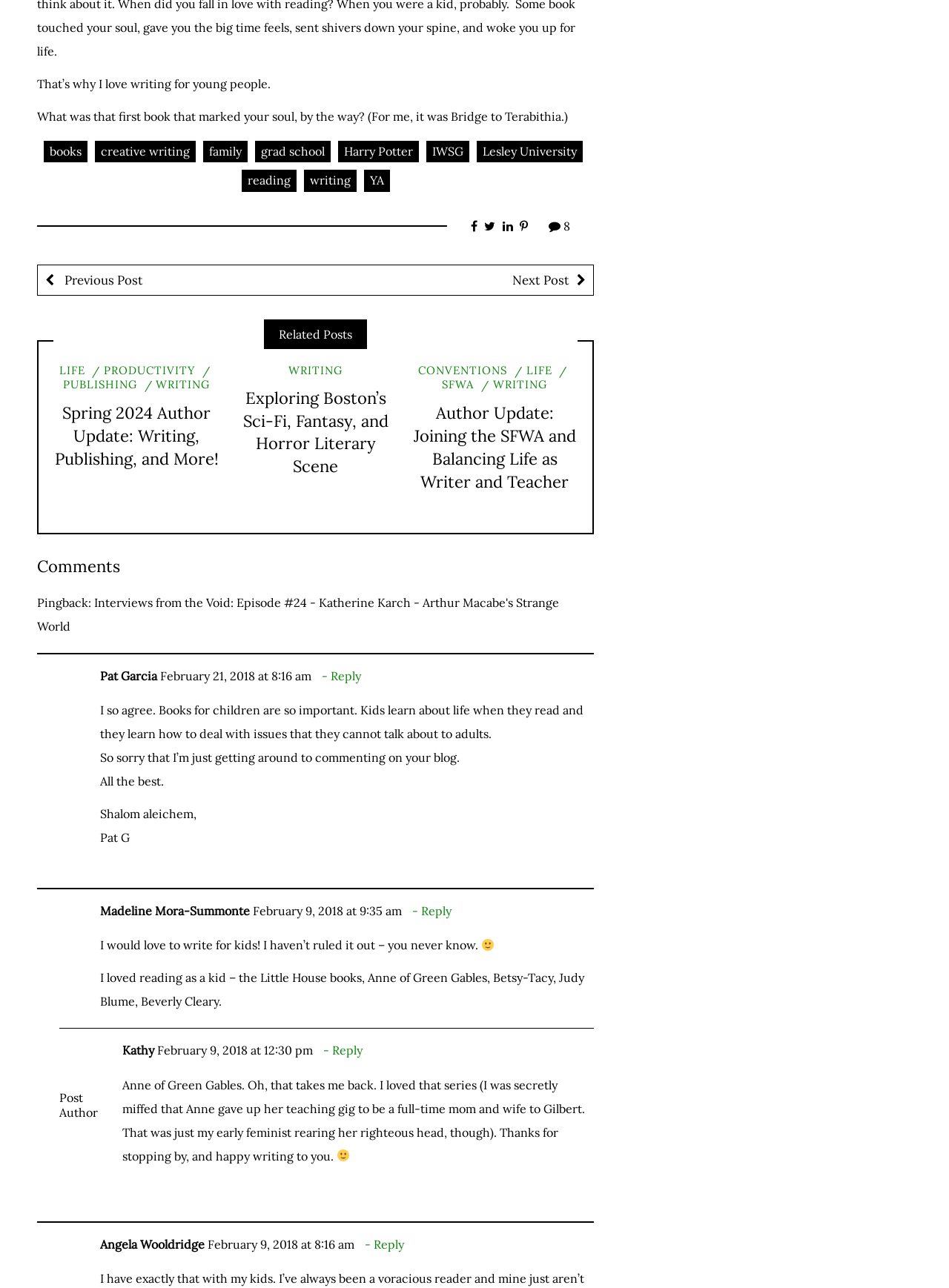What is the theme of the books mentioned by Madeline Mora-Summonte?
Please give a detailed and elaborate answer to the question based on the image.

Madeline Mora-Summonte mentions 'the Little House books, Anne of Green Gables, Betsy-Tacy, Judy Blume, Beverly Cleary' in her comment, indicating that the theme of the books mentioned is childhood reading.